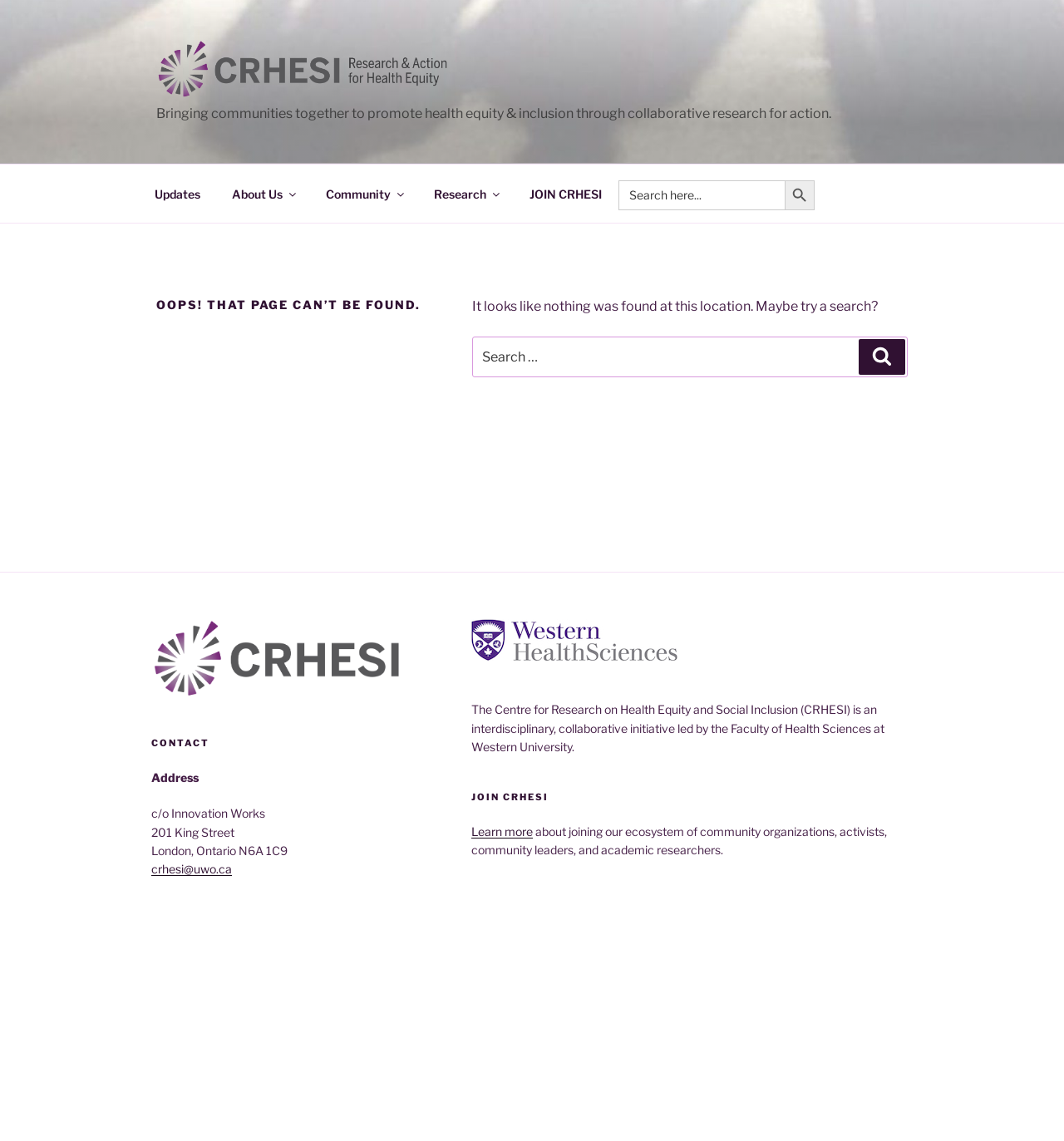Respond to the question below with a concise word or phrase:
What is the purpose of the organization?

Promote health equity and inclusion